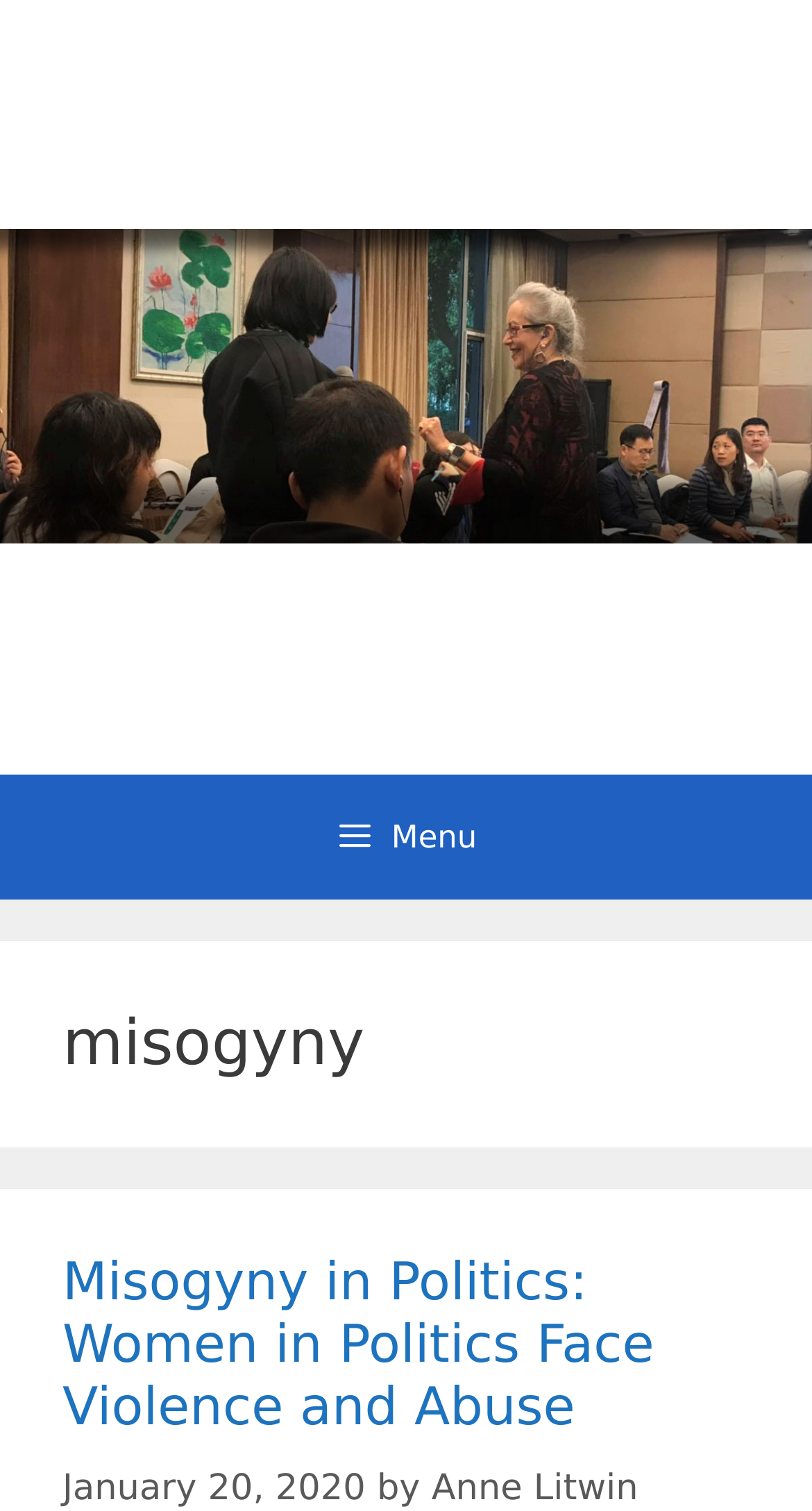What is the occupation of Anne Litwin?
Observe the image and answer the question with a one-word or short phrase response.

Author, Keynote Speaker, Workshop Trainer, and OD Consultant